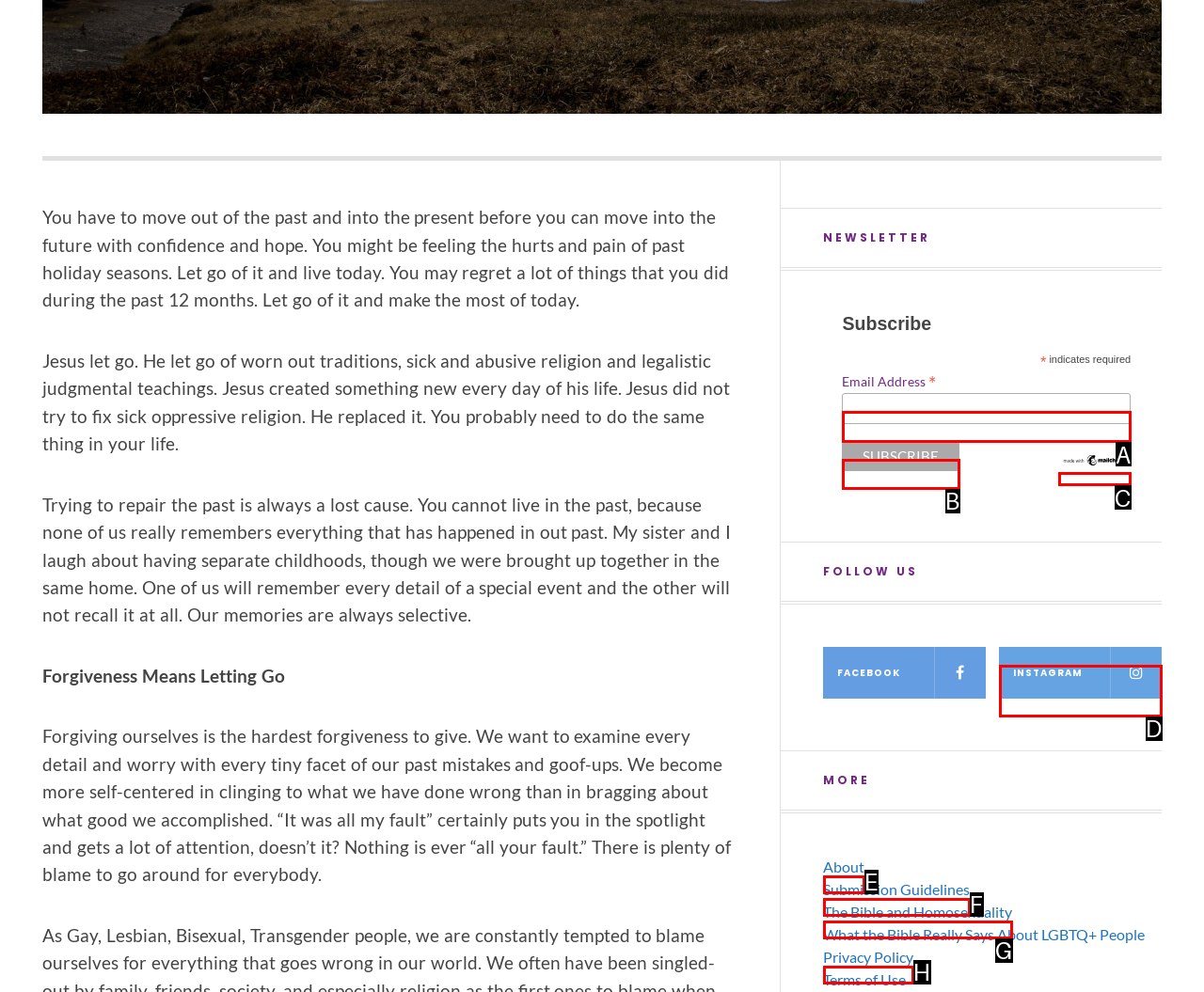Select the option that aligns with the description: The Bible and Homosexuality
Respond with the letter of the correct choice from the given options.

G